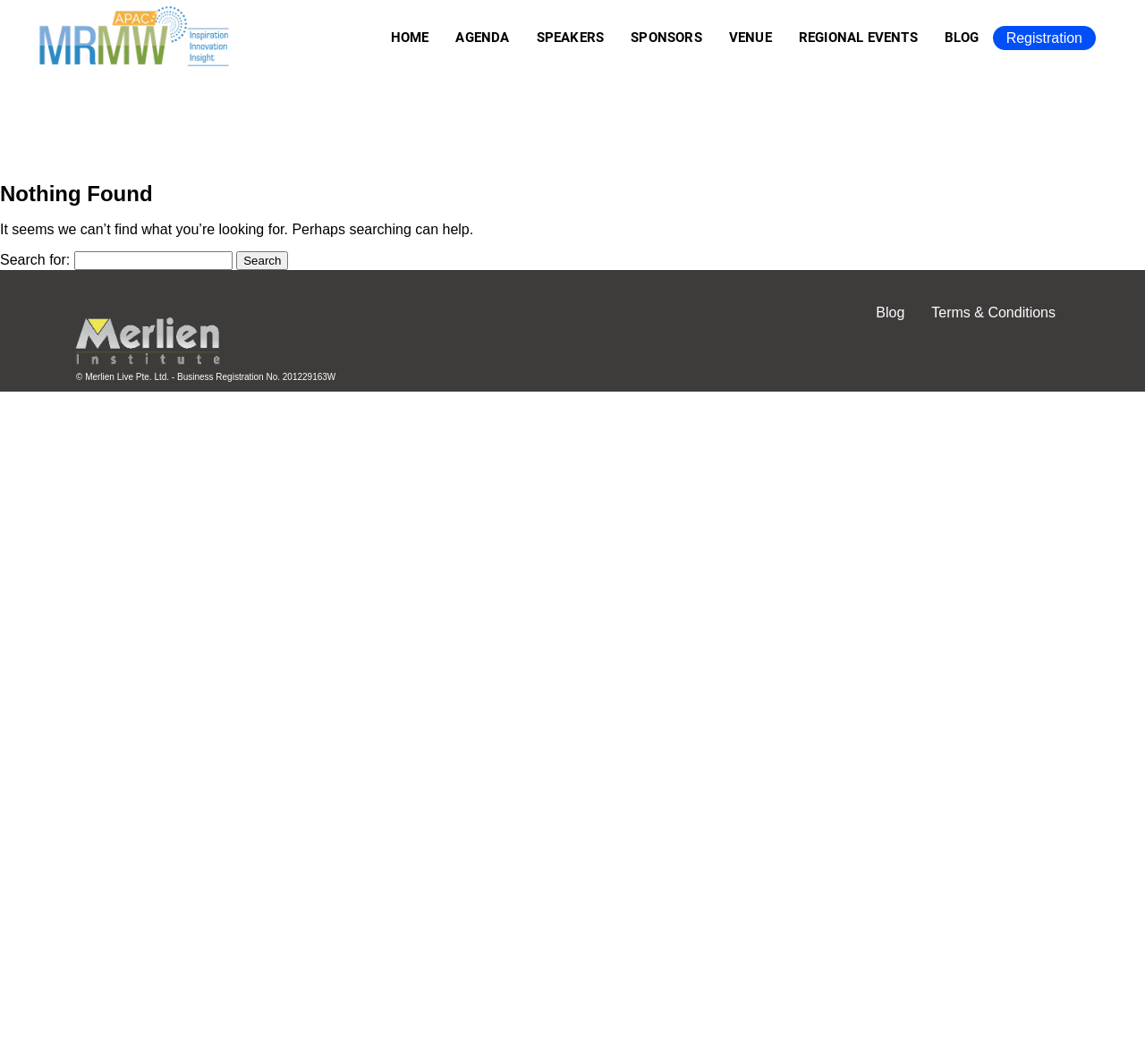Please give a concise answer to this question using a single word or phrase: 
What is the purpose of the search bar?

To search for content